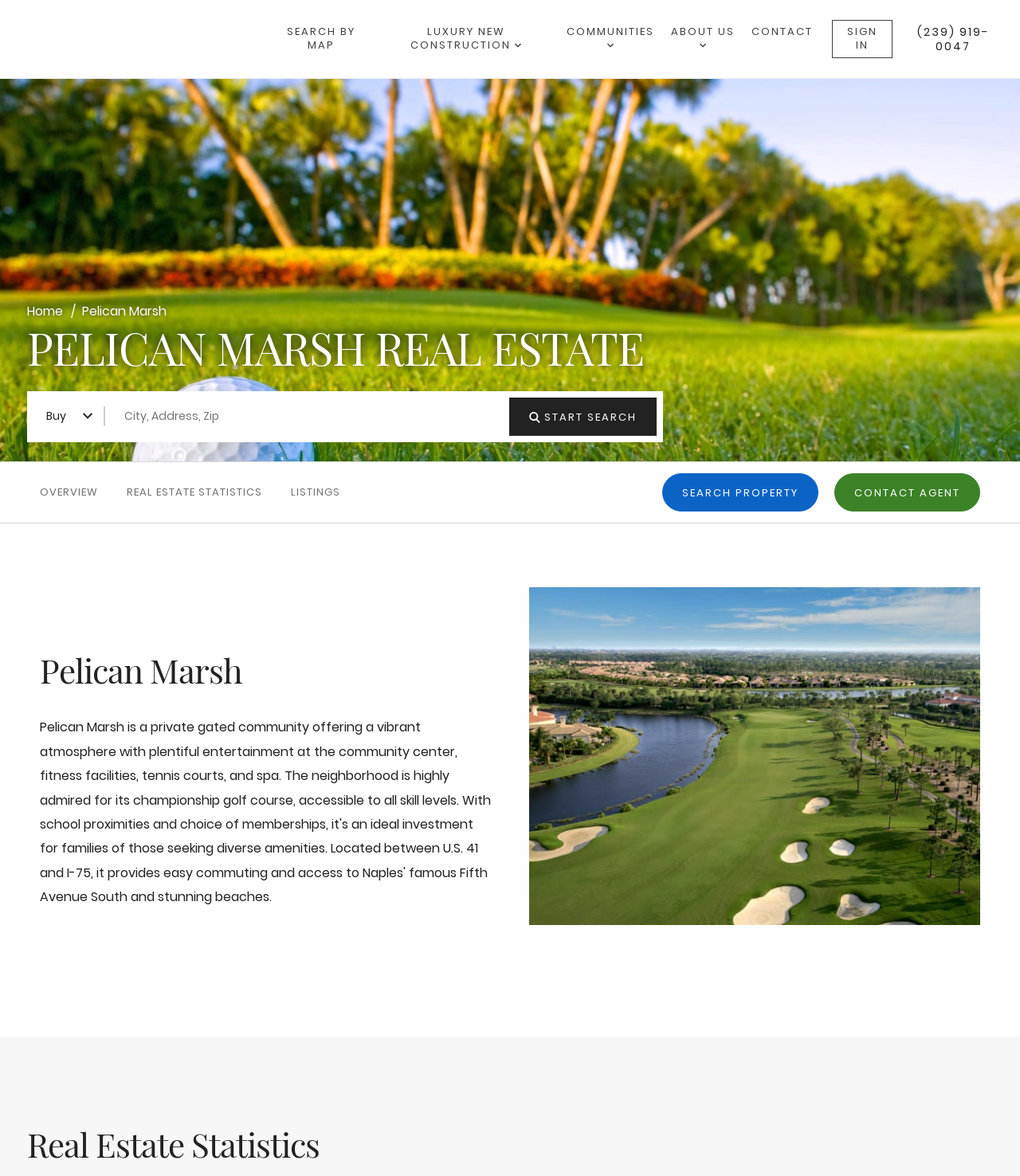How many links are on the top-right corner of the webpage?
Using the image as a reference, answer the question with a short word or phrase.

4